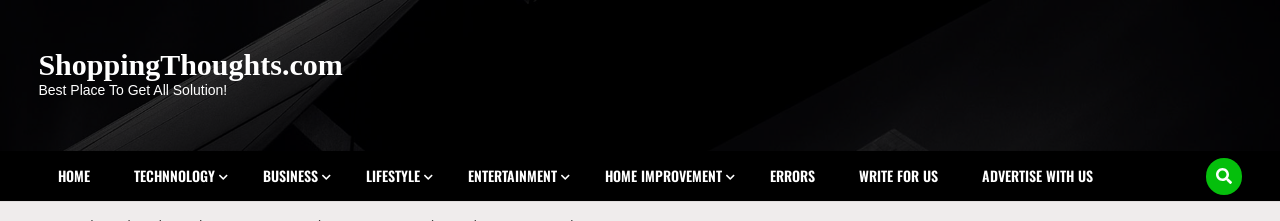Please use the details from the image to answer the following question comprehensively:
How many categories are available in the navigation bar?

The caption lists the categories in the navigation bar, which are Home, Technology, Business, Lifestyle, Entertainment, Home Improvement, Errors, Write for Us, and Advertise With Us. Counting these categories, we get a total of 9 categories.